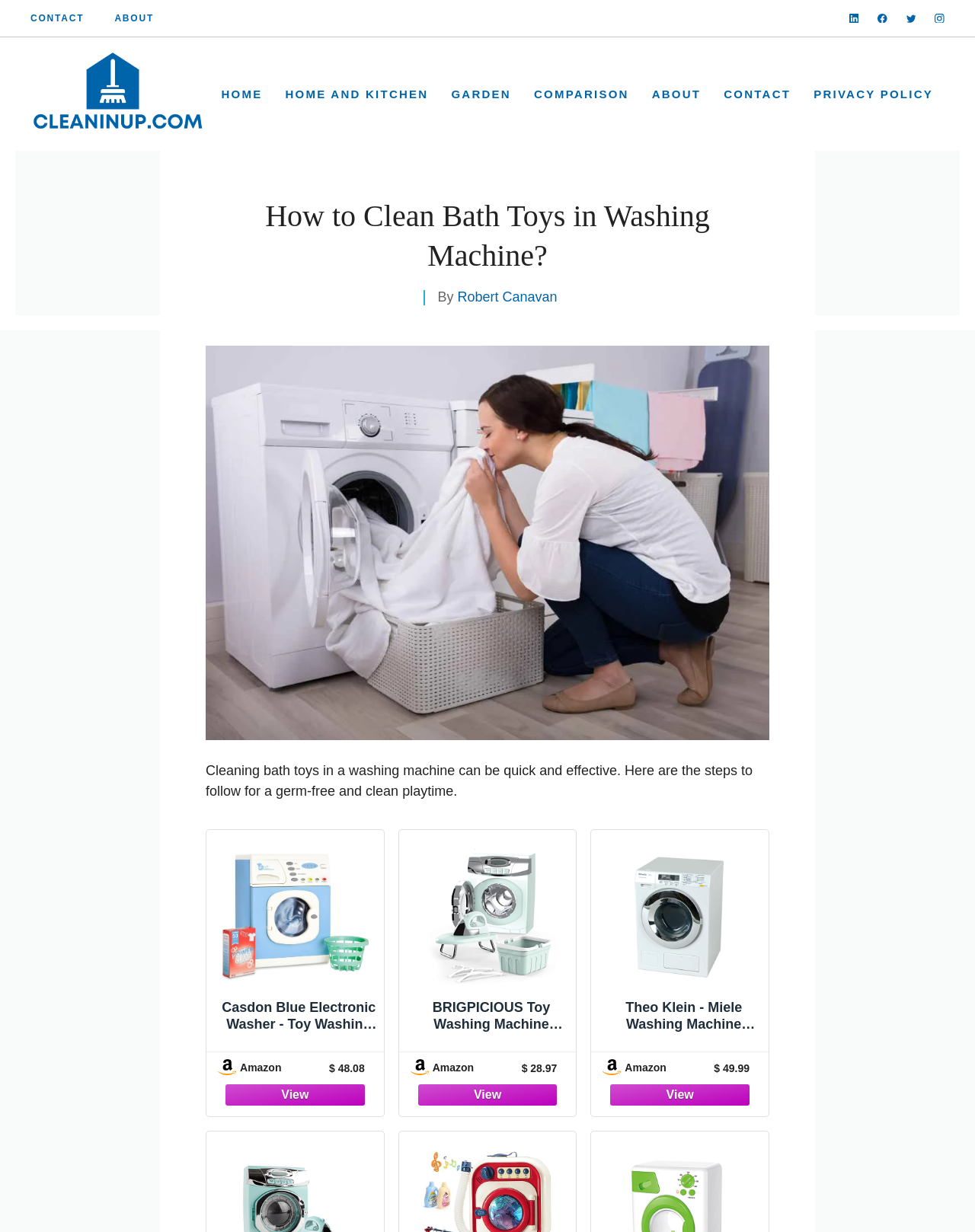Indicate the bounding box coordinates of the element that must be clicked to execute the instruction: "Check FAQs". The coordinates should be given as four float numbers between 0 and 1, i.e., [left, top, right, bottom].

None